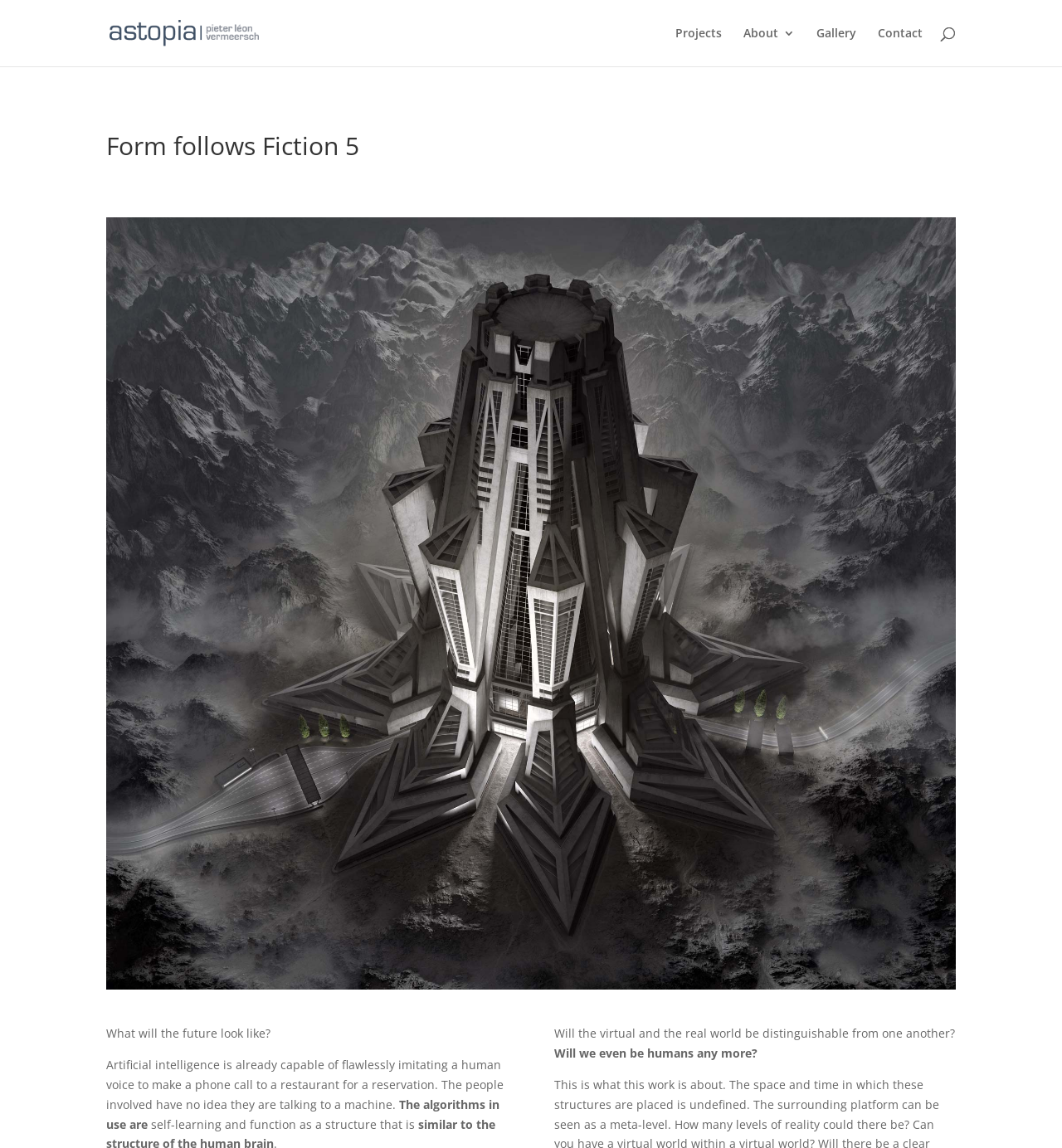Create a full and detailed caption for the entire webpage.

The webpage is titled "Form follows Fiction 5 | Astopia" and features a prominent link to "Astopia" at the top left, accompanied by an image with the same name. Below this, there are four navigation links: "Projects", "About 3", "Gallery", and "Contact", aligned horizontally across the top of the page.

A search bar spans the entire width of the page, situated at the very top. Below the navigation links, a large heading reads "Form follows Fiction 5". 

The main content of the page is divided into two columns. The left column contains a series of paragraphs that explore the theme of artificial intelligence and its potential impact on human society. The text begins with the question "What will the future look like?" and goes on to describe the capabilities of AI, such as imitating human voices, and raises questions about the blurring of lines between the virtual and real worlds.

The right column appears to be a continuation of the same theme, with two paragraphs that ponder the implications of AI on human identity, asking "Will we even be humans any more?" 

At the very bottom of the page, there is a link with no accompanying text.